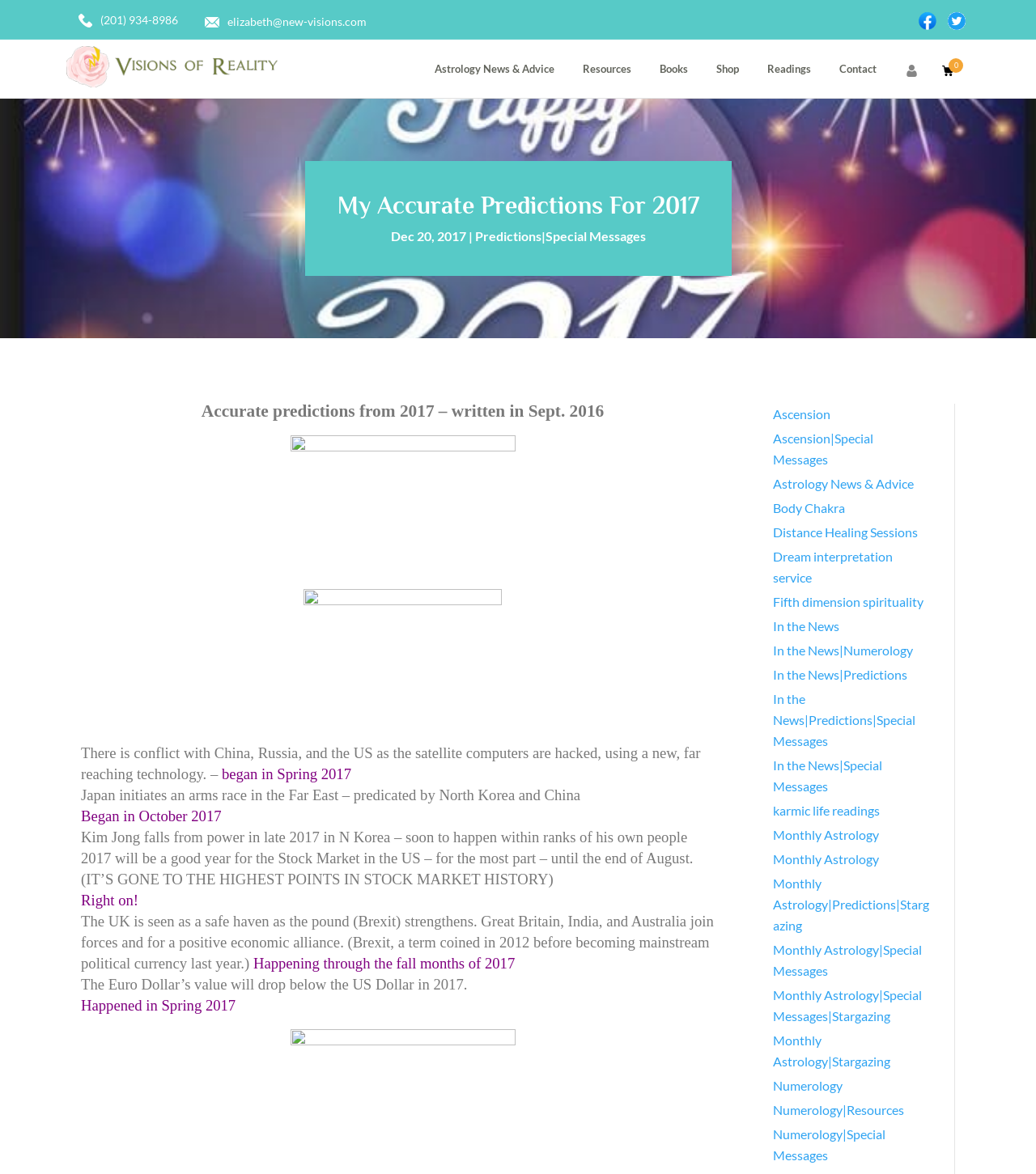Elaborate on the information and visuals displayed on the webpage.

This webpage is about the author's accurate predictions for 2017, written in September 2016. At the top, there are several links and images, including a phone number and email address. Below these, there is a heading that reads "My Accurate Predictions For 2017" and a date "Dec 20, 2017". 

The main content of the webpage is a list of predictions, each with a brief description. These predictions include conflicts with China, Russia, and the US, an arms race in the Far East, and events related to North Korea, the stock market, and the UK's economy. Each prediction has a corresponding date or time frame, such as "began in Spring 2017" or "happening through the fall months of 2017".

On the right side of the webpage, there is a long list of links to various topics, including astrology news, resources, books, shop, readings, and contact information. These links are organized into categories, such as "In the News" and "Numerology", and some have subcategories like "Predictions" and "Special Messages". 

There are also a few images scattered throughout the webpage, but they do not appear to be relevant to the content. Overall, the webpage has a simple layout and is focused on presenting the author's predictions and related information.